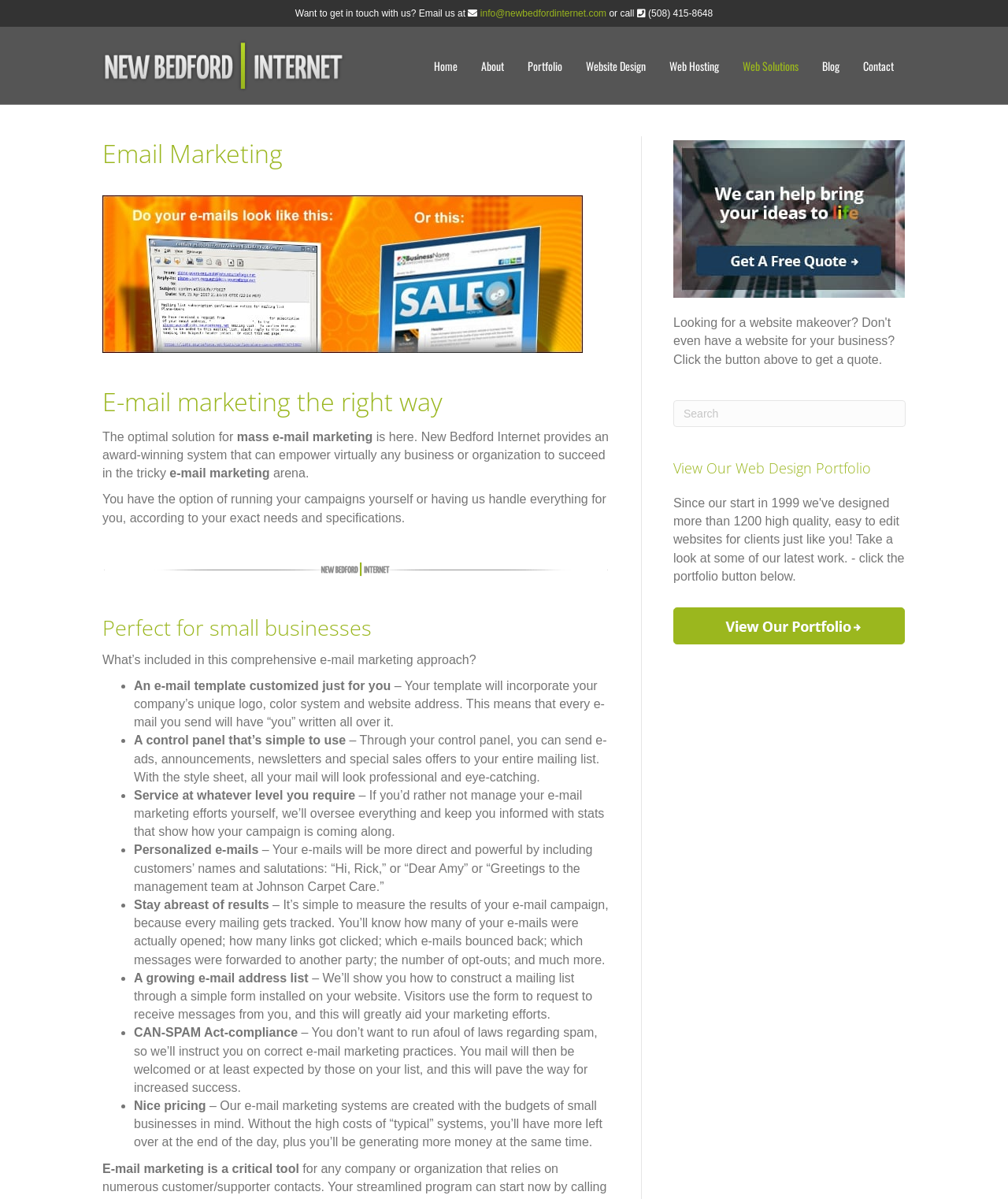Find the bounding box coordinates for the HTML element described in this sentence: "About". Provide the coordinates as four float numbers between 0 and 1, in the format [left, top, right, bottom].

[0.466, 0.039, 0.512, 0.071]